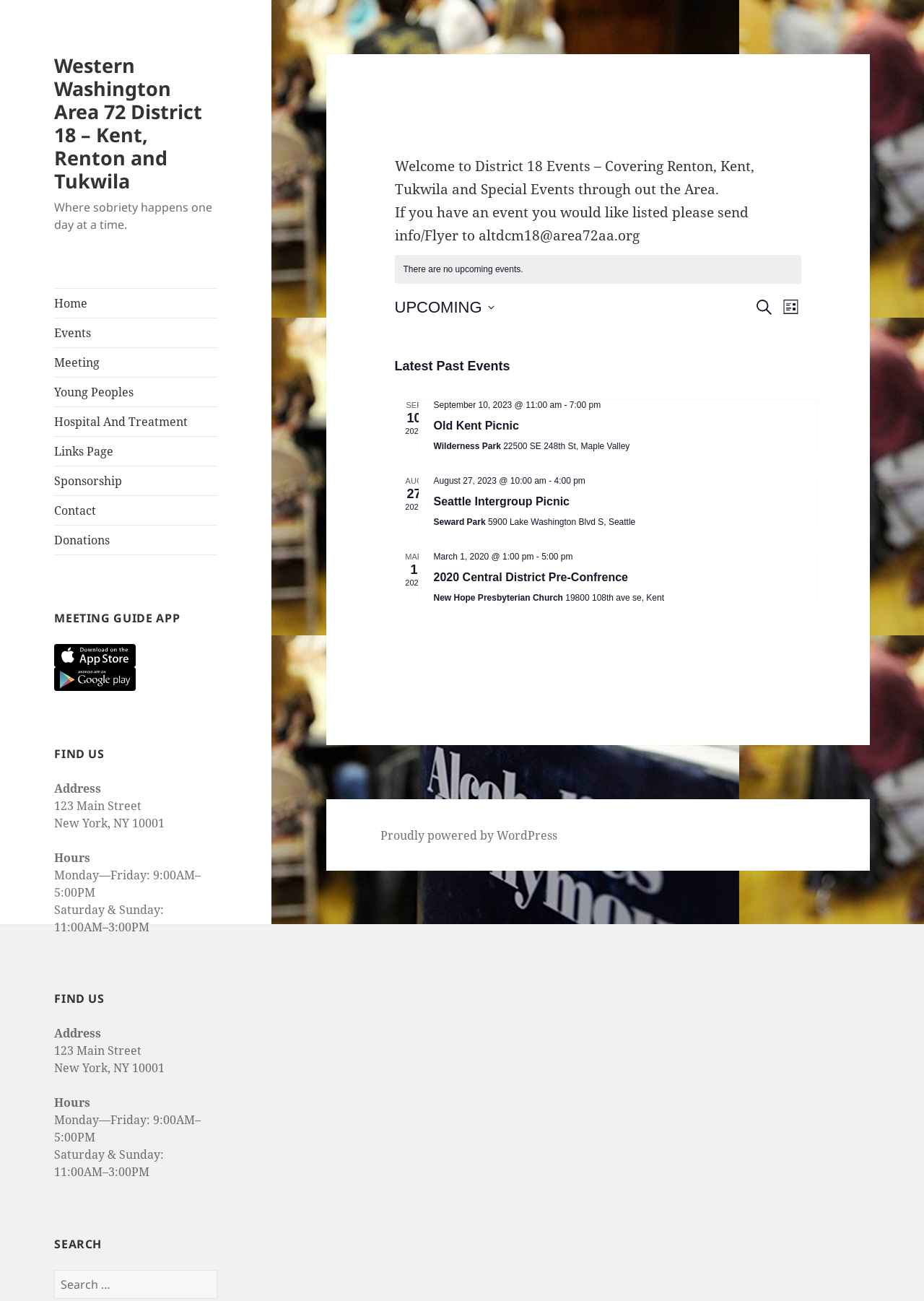What is the name of the district?
Look at the webpage screenshot and answer the question with a detailed explanation.

The name of the district can be found in the title of the webpage, which is 'Western Washington Area 72 District 18 - Kent, Renton and Tukwila'. It is also mentioned in the article section of the webpage, 'Welcome to District 18 Events – Covering Renton, Kent, Tukwila and Special Events through out the Area.'